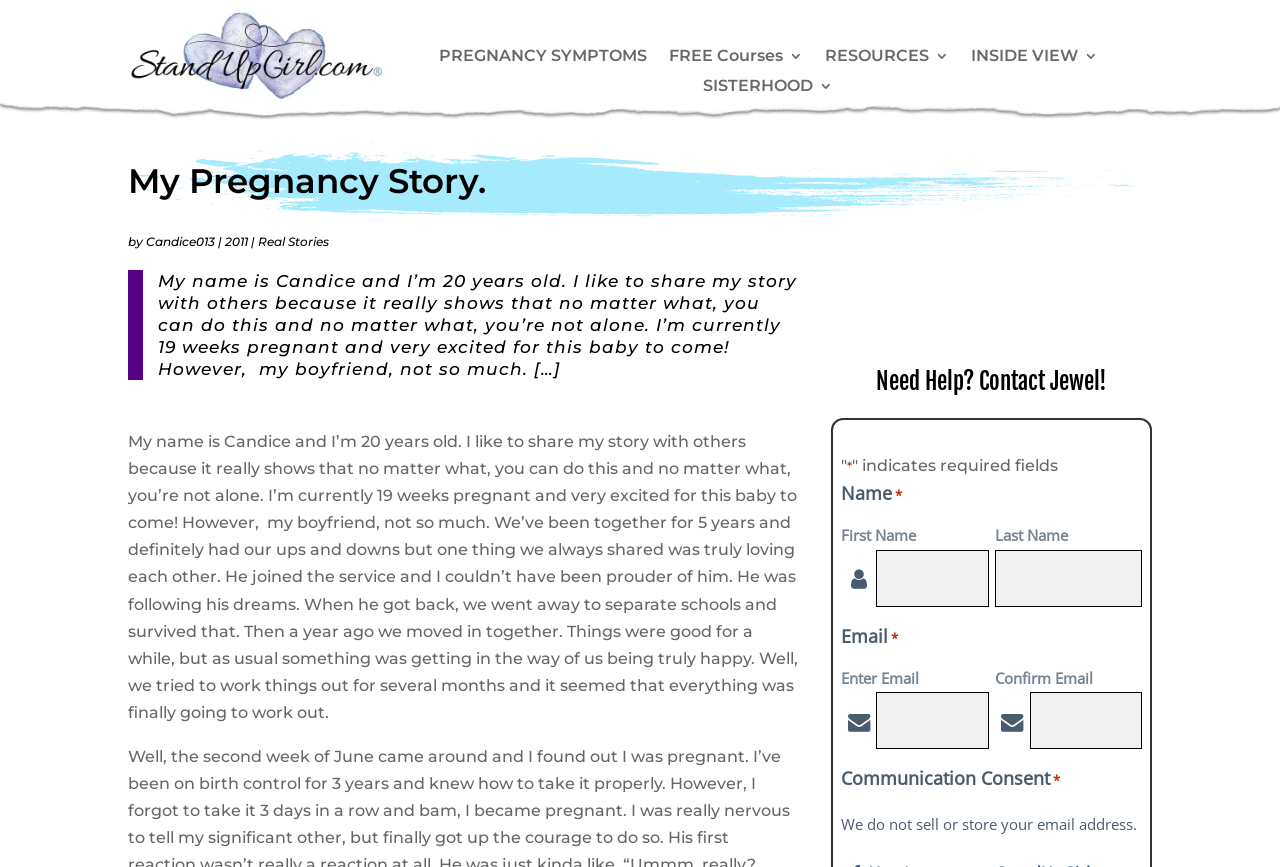Determine the bounding box coordinates of the clickable element necessary to fulfill the instruction: "Enter your name". Provide the coordinates as four float numbers within the 0 to 1 range, i.e., [left, top, right, bottom].

None